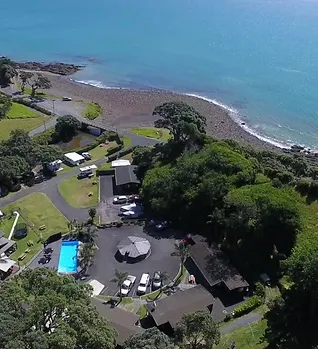Give a thorough description of the image, including any visible elements and their relationships.

This stunning aerial view captures the serene beauty of Amodeo Bay, showcasing a tranquil retreat located just across the road from the picturesque Hauraki Gulf. The image features a well-equipped facility complete with a swimming pool, surrounded by lush greenery and ample parking for guests. In the background, the coastline stretches along the sparkling blue waters, offering hints of sandy beaches and rocky outcrops. This location is perfect for those seeking both relaxation and adventure, with opportunities to explore nearby attractions like Waikawau Bay and Little Bay, making it an ideal getaway spot for families and nature enthusiasts alike.